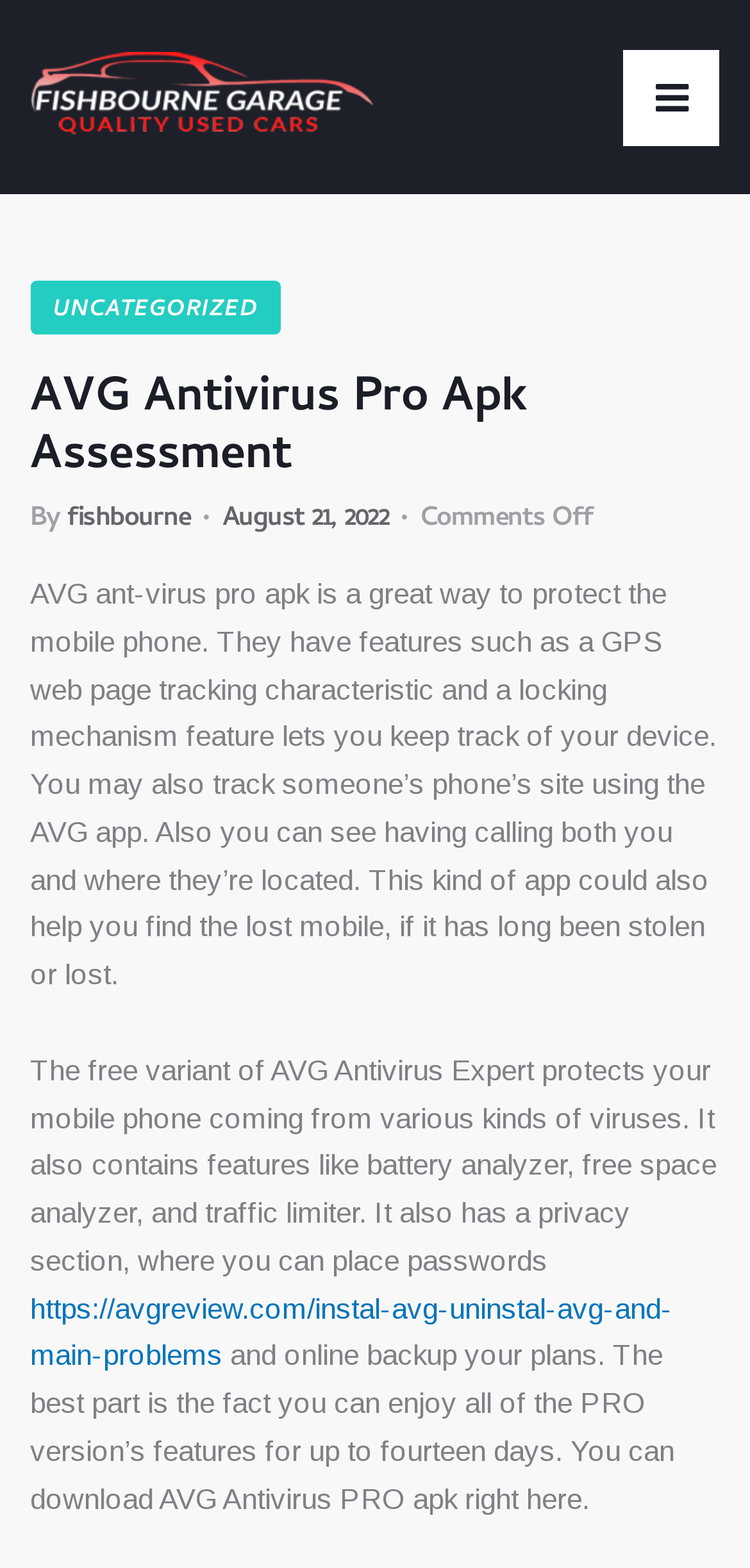Give a one-word or short phrase answer to the question: 
What is the benefit of using the PRO version of AVG Antivirus?

Access to all features